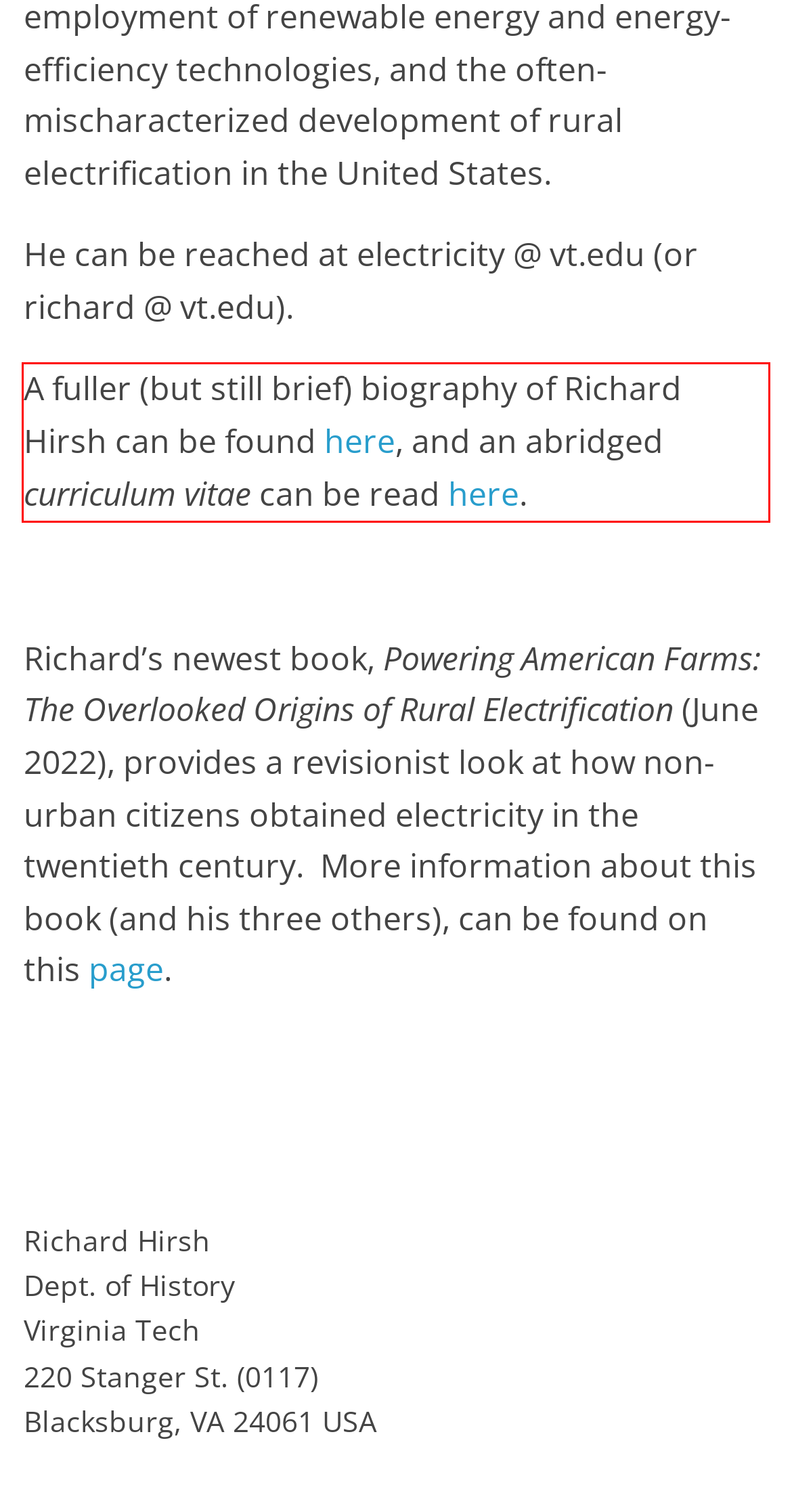Please analyze the provided webpage screenshot and perform OCR to extract the text content from the red rectangle bounding box.

A fuller (but still brief) biography of Richard Hirsh can be found here, and an abridged curriculum vitae can be read here.